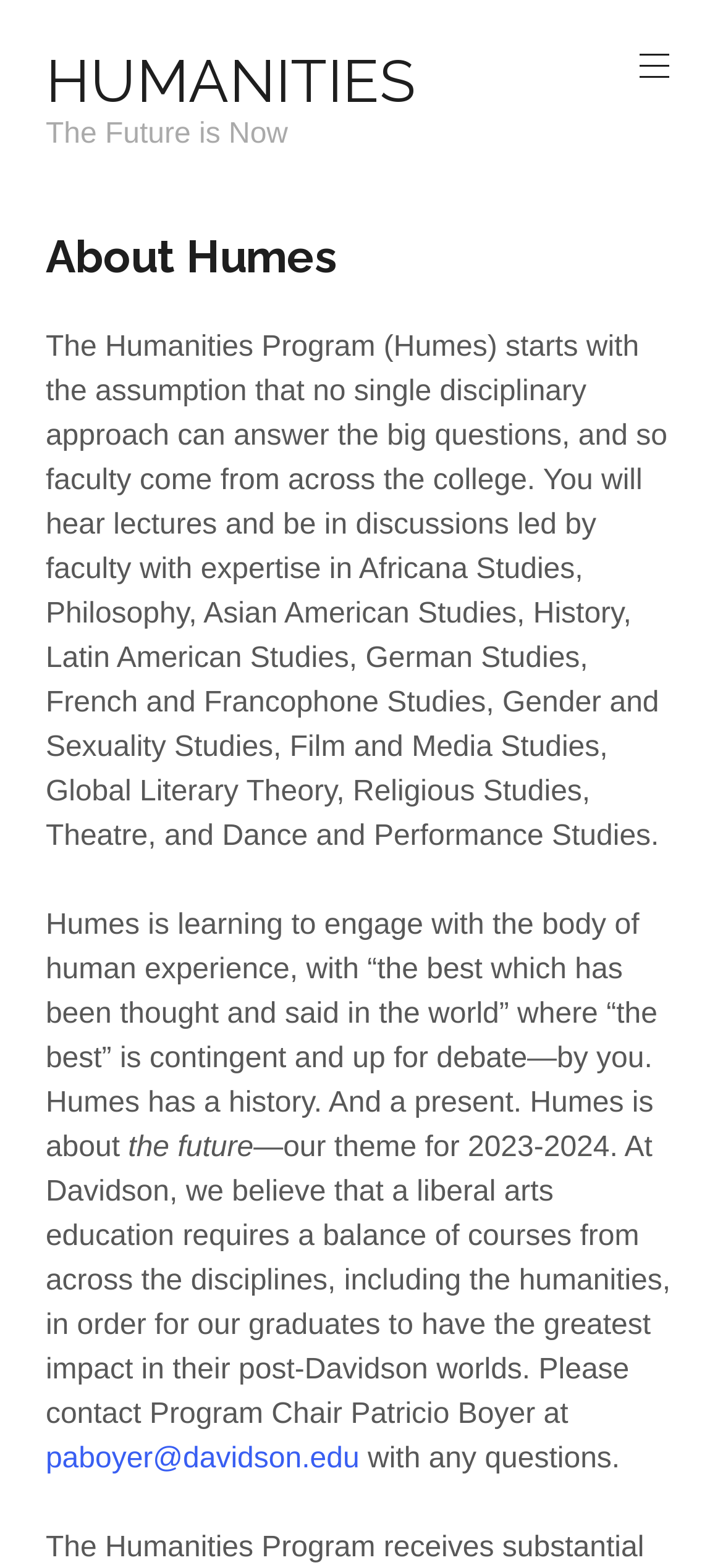Give a short answer using one word or phrase for the question:
What disciplines are represented by faculty in Humes?

Multiple disciplines